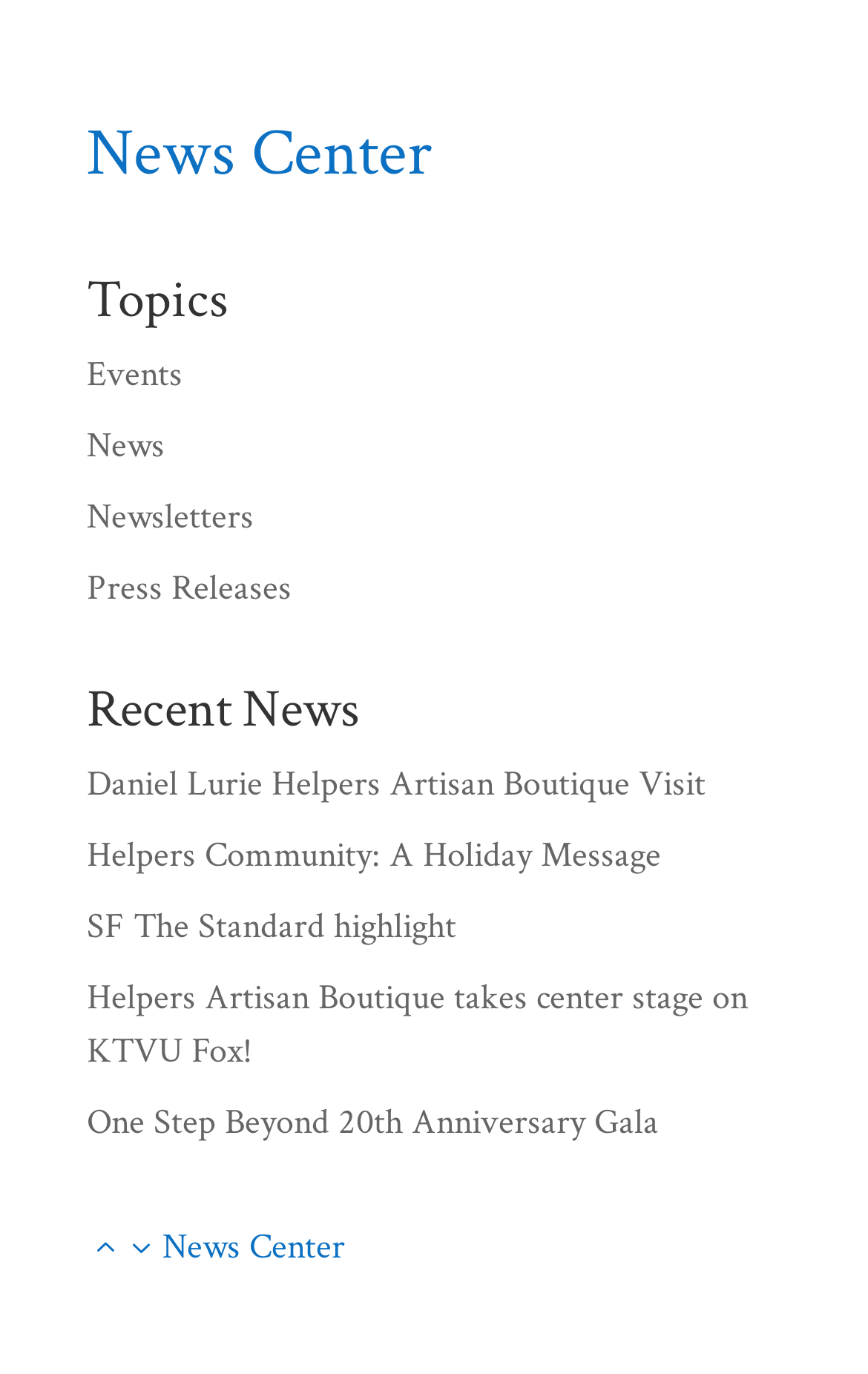What is the title of the most recent news article?
Look at the image and respond to the question as thoroughly as possible.

The title of the most recent news article can be determined by looking at the first link under the 'Recent News' heading, which is 'Daniel Lurie Helpers Artisan Boutique Visit'.